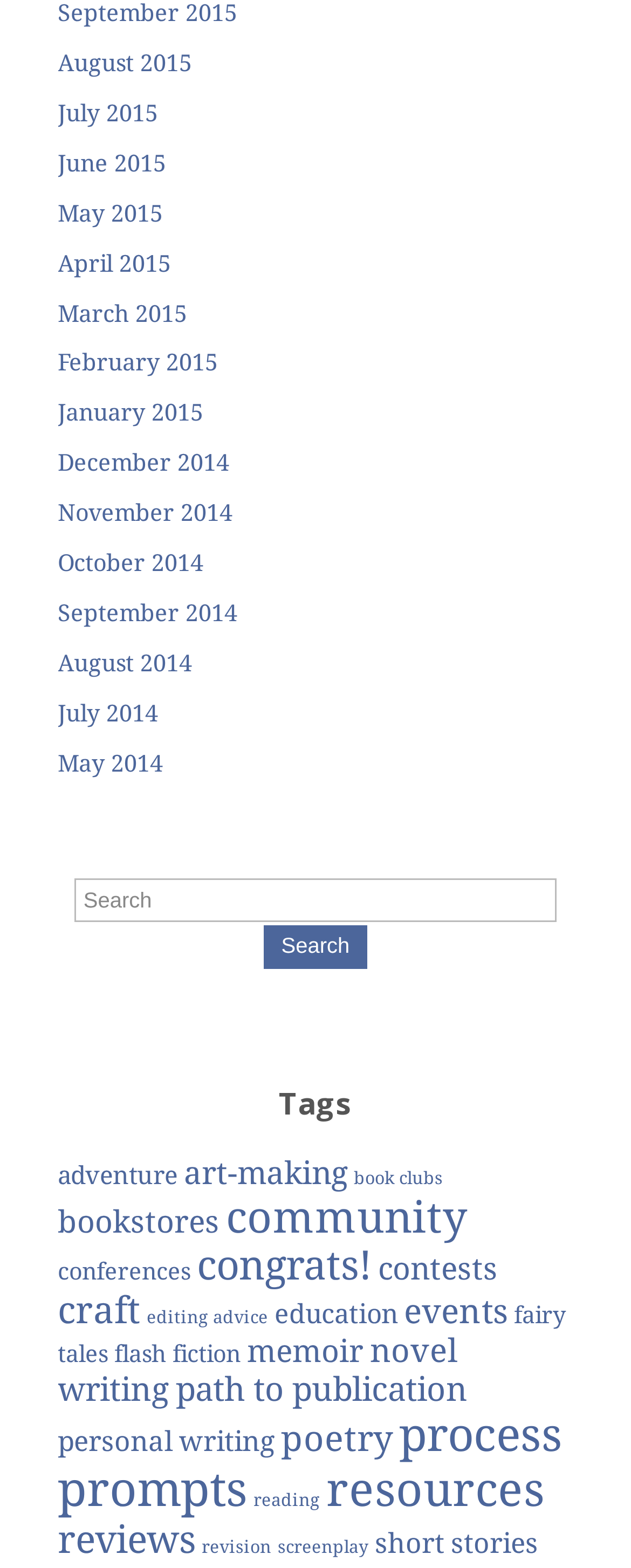Please give a one-word or short phrase response to the following question: 
How many categories are listed under 'Tags'?

24